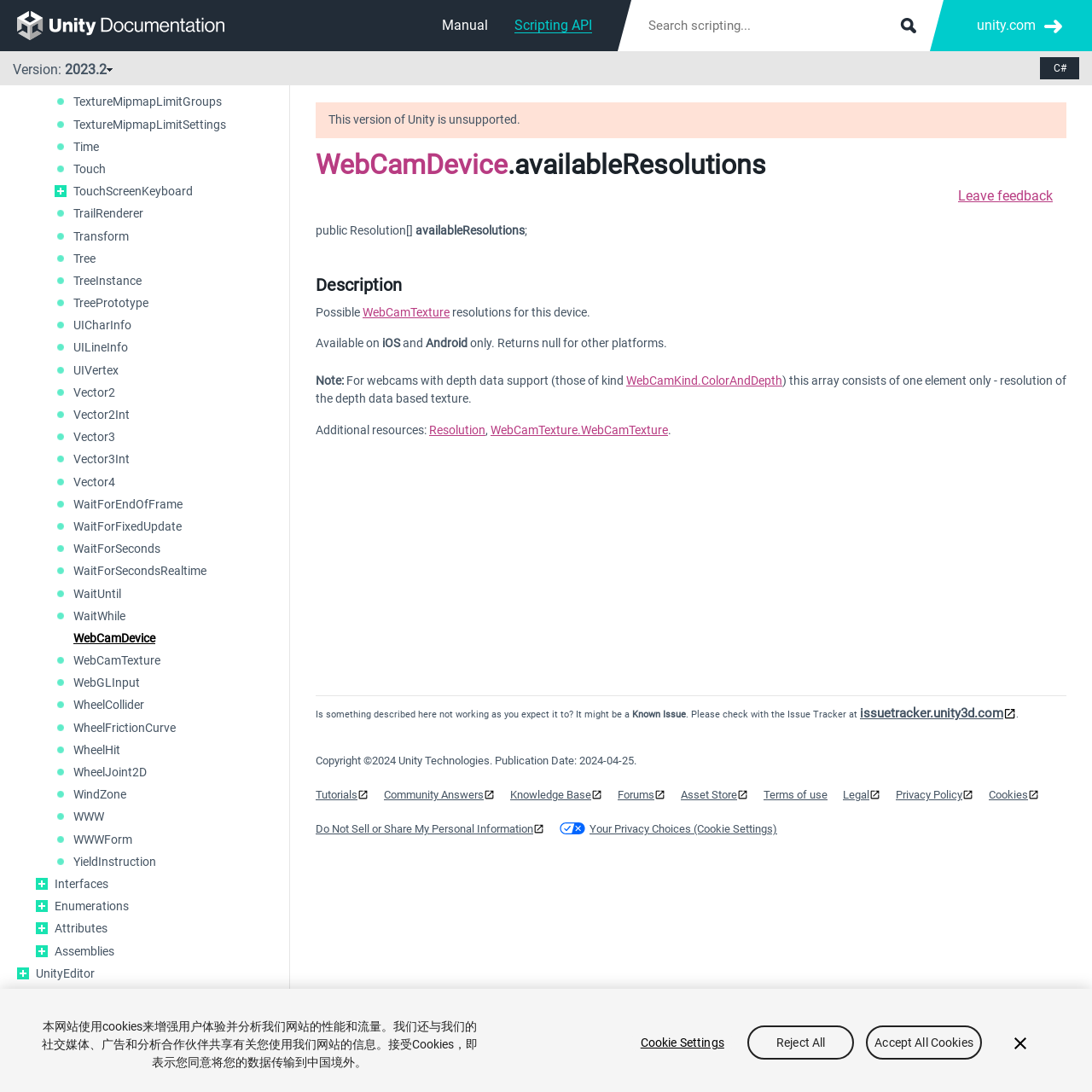Determine the bounding box coordinates for the HTML element mentioned in the following description: "Manual". The coordinates should be a list of four floats ranging from 0 to 1, represented as [left, top, right, bottom].

[0.405, 0.008, 0.447, 0.039]